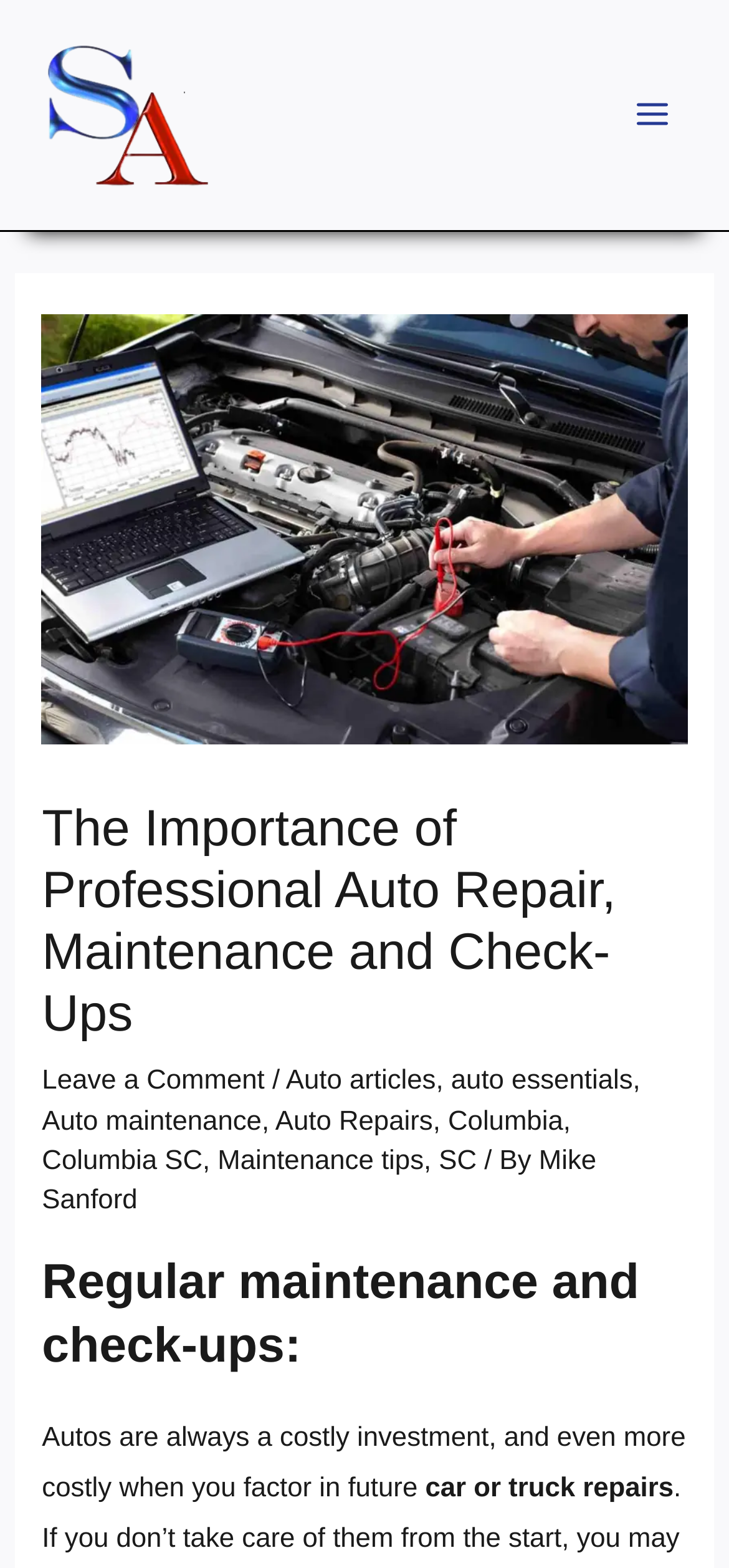What is the author of the article?
Answer the question in a detailed and comprehensive manner.

The author of the article is mentioned at the bottom of the main content area, where it says 'By Mike Sanford'.